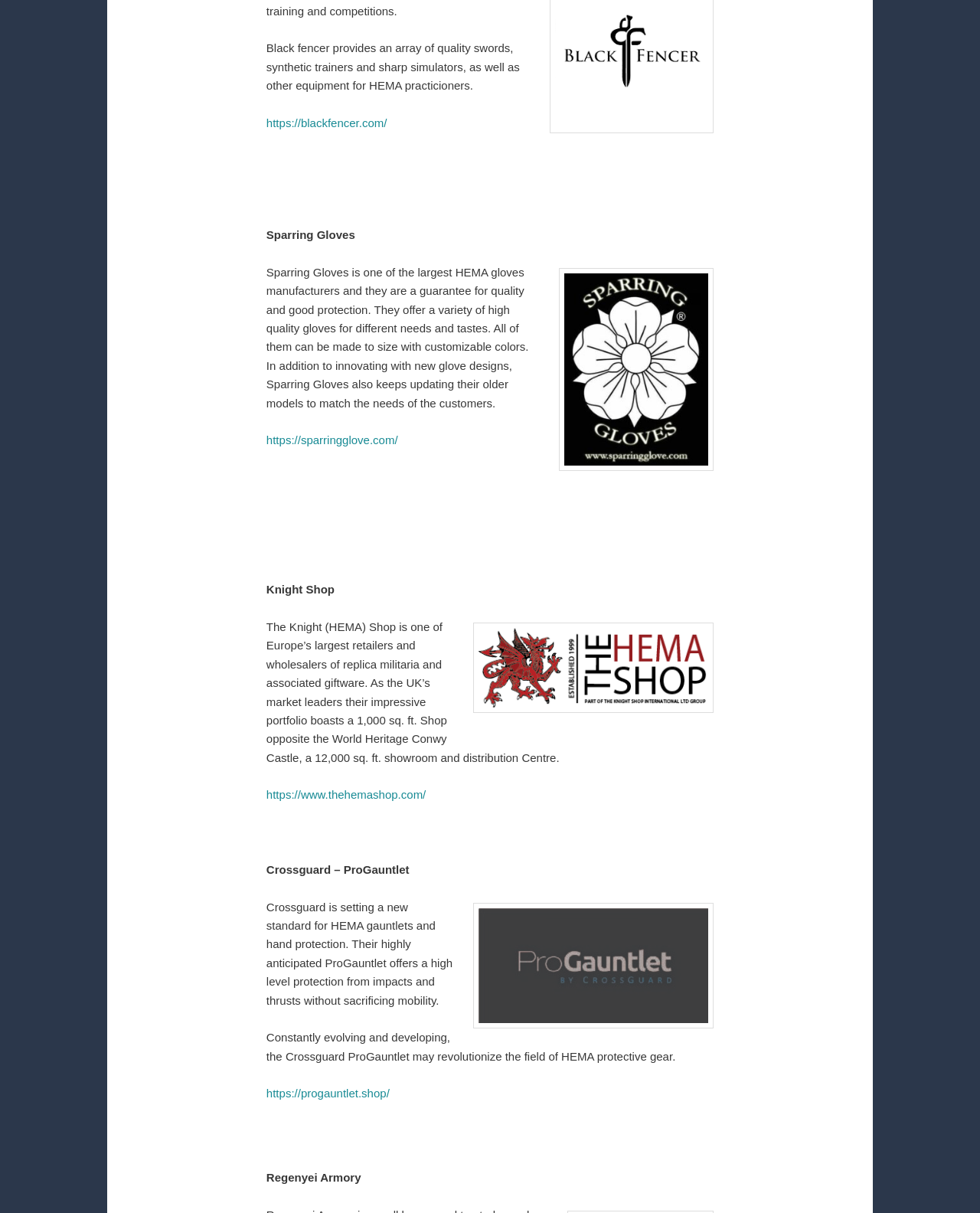How many images are there on the webpage? Analyze the screenshot and reply with just one word or a short phrase.

3